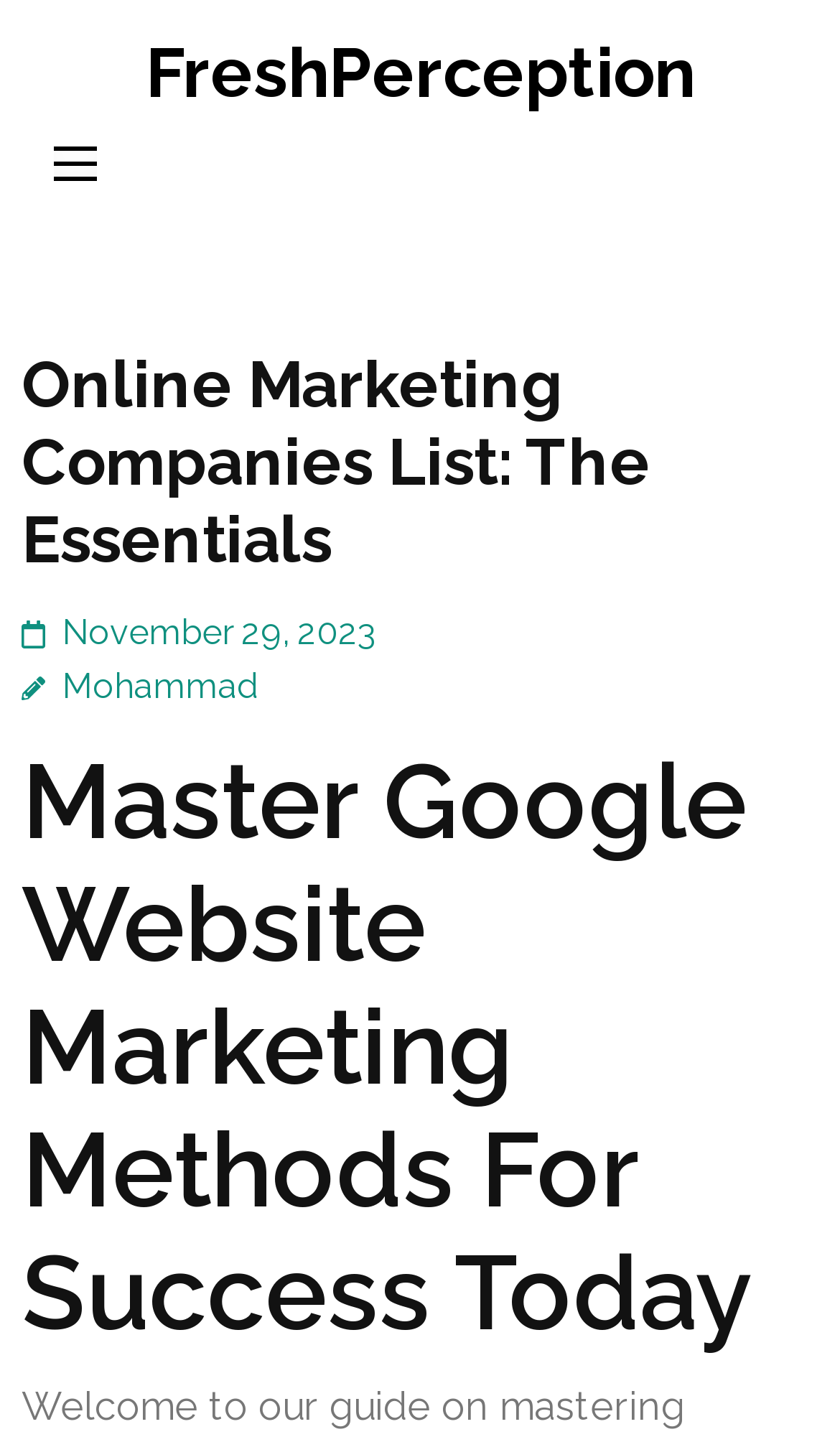Answer the question below using just one word or a short phrase: 
Is the button in the top-right corner expanded?

False